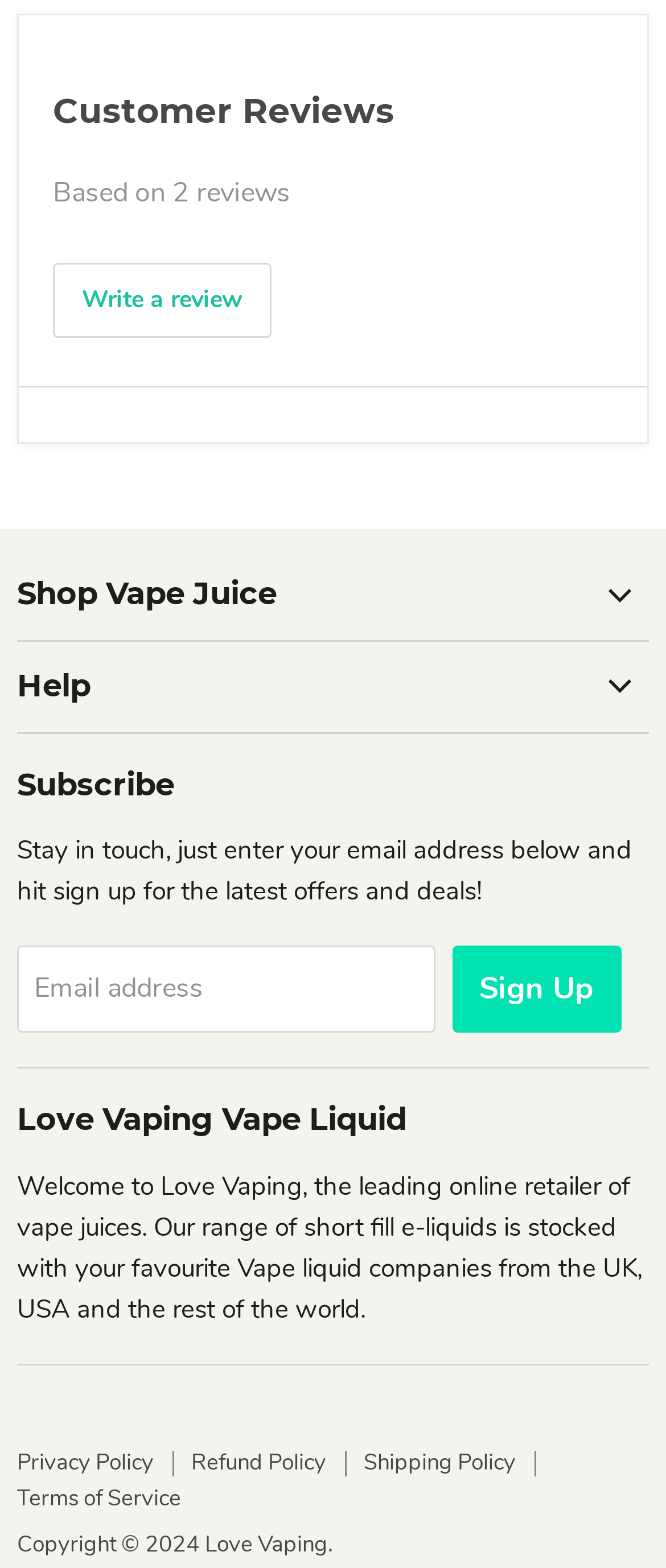Identify the bounding box coordinates of the region I need to click to complete this instruction: "Click on Write a review".

[0.079, 0.169, 0.408, 0.218]